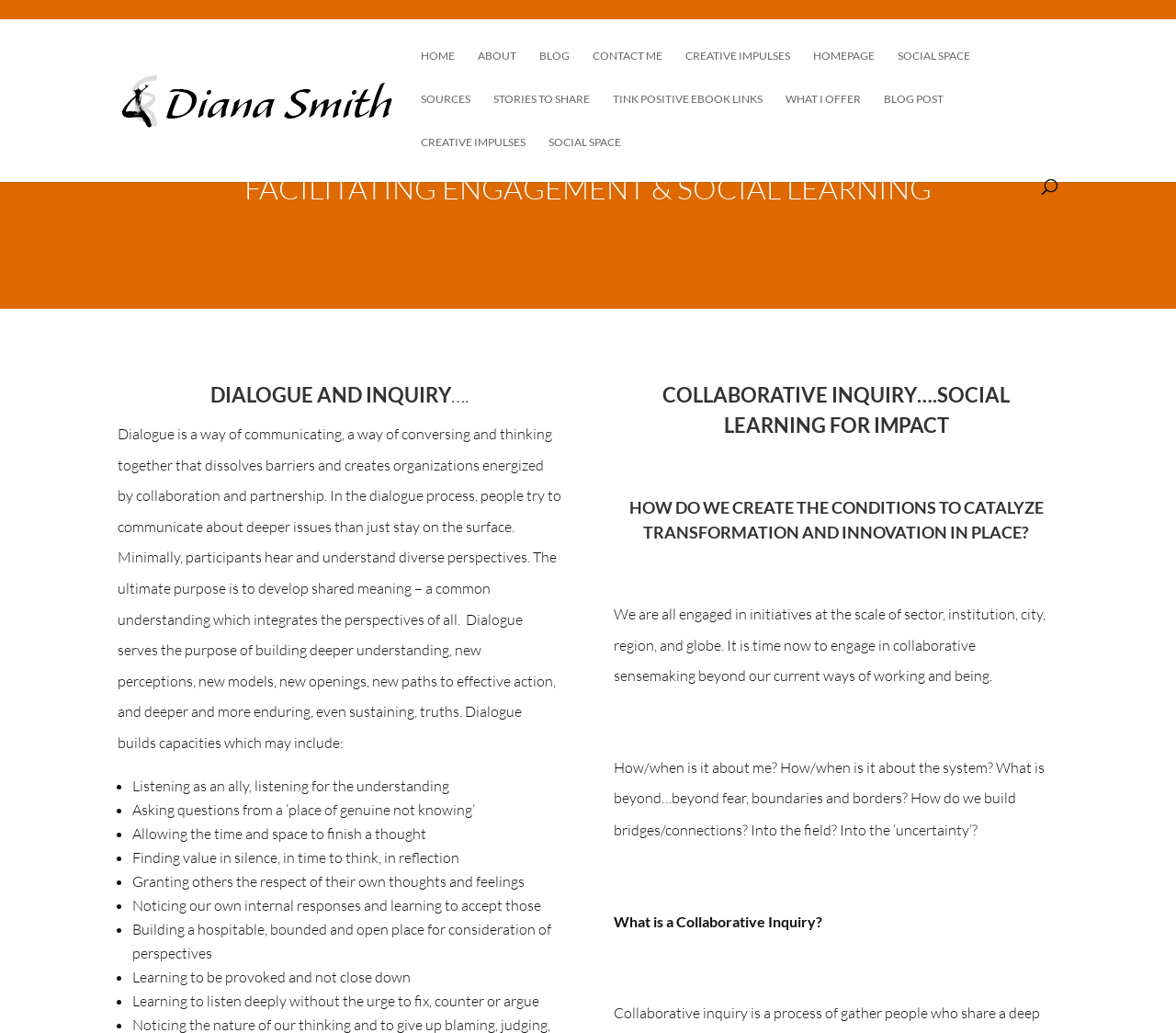Locate the bounding box for the described UI element: "Tink Positive Ebook Links". Ensure the coordinates are four float numbers between 0 and 1, formatted as [left, top, right, bottom].

[0.521, 0.09, 0.648, 0.132]